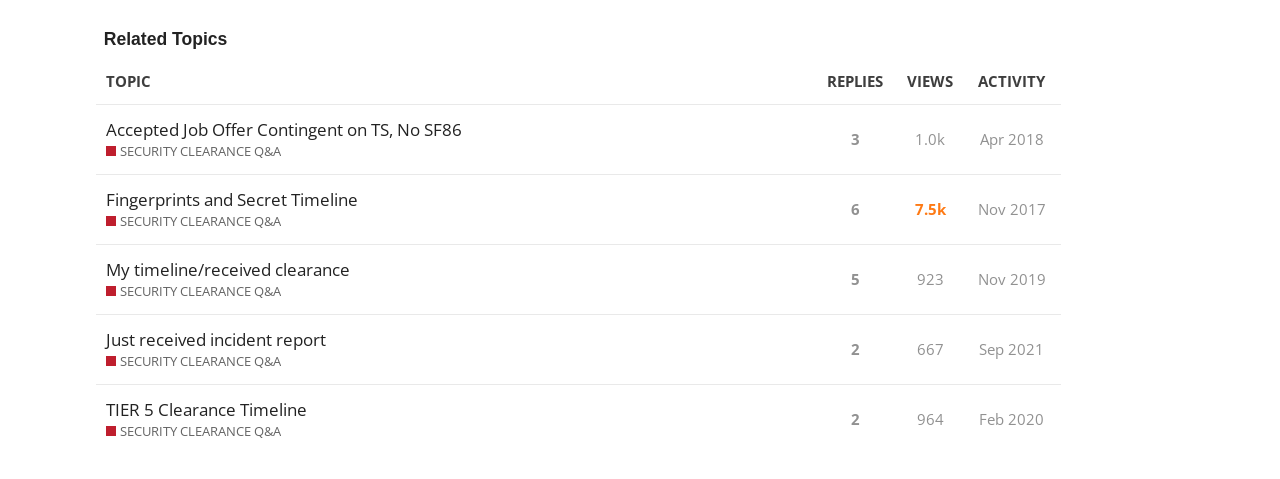Find and indicate the bounding box coordinates of the region you should select to follow the given instruction: "View topic 'TIER 5 Clearance Timeline SECURITY CLEARANCE Q&A'".

[0.075, 0.802, 0.639, 0.947]